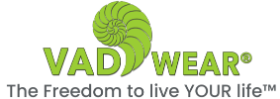Elaborate on the contents of the image in great detail.

The image features the logo of VAD Wear®, a product line developed by C-MED Innovations LLC. The design incorporates a prominent, stylized spiral symbol in green, reminiscent of a nautilus shell, which conveys themes of growth and resilience. Below the symbol, the brand name "VAD WEAR®" is displayed in bold text, emphasizing its significance. The tagline, "The Freedom to live YOUR life™," is presented beneath the brand name in a lighter font, reinforcing the company's mission to enhance the quality of life for individuals using Ventricular Assist Devices (VADs). This logo embodies the brand's commitment to innovation and support for VAD patients.